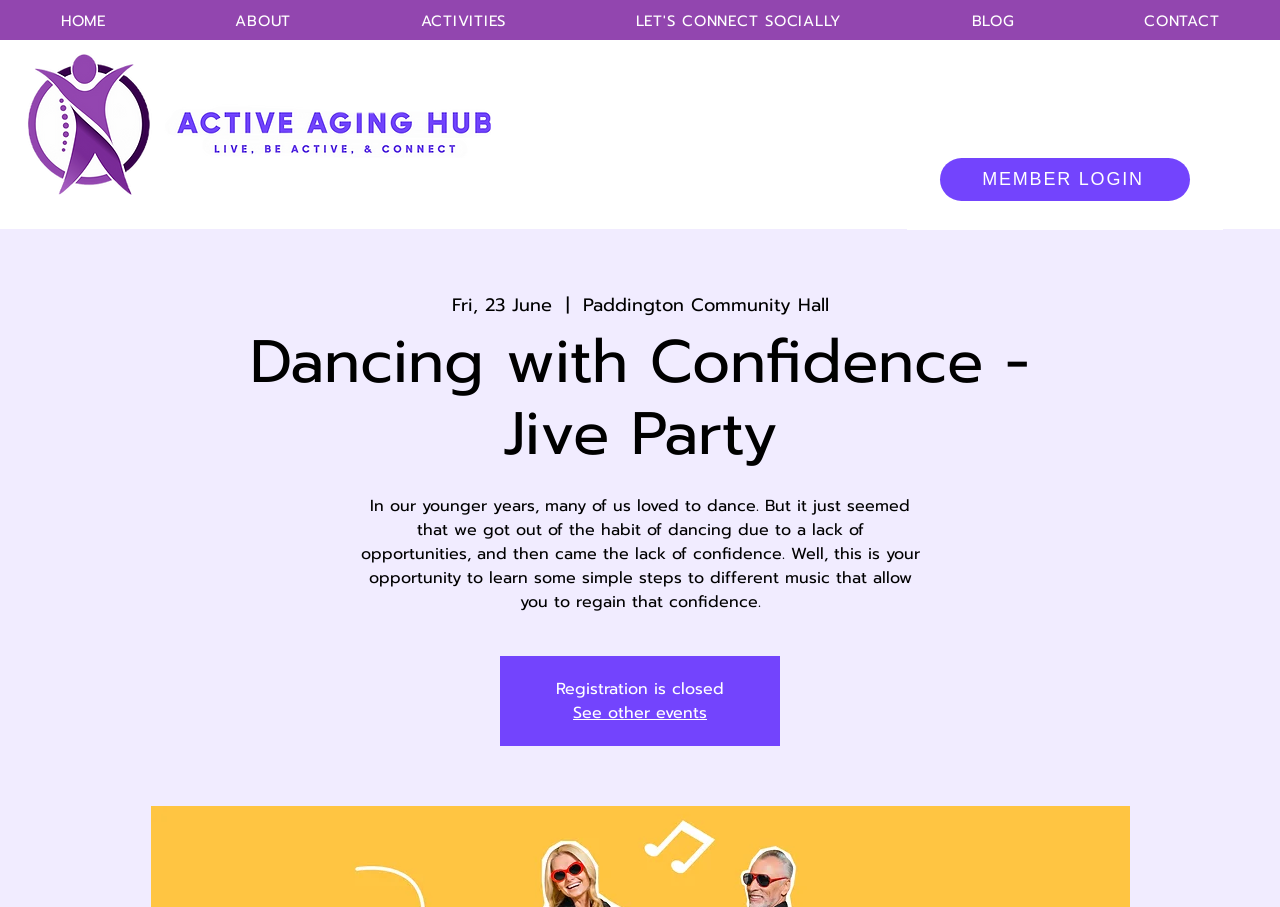Locate the UI element that matches the description 14 Oranges#6543 in the webpage screenshot. Return the bounding box coordinates in the format (top-left x, top-left y, bottom-right x, bottom-right y), with values ranging from 0 to 1.

None